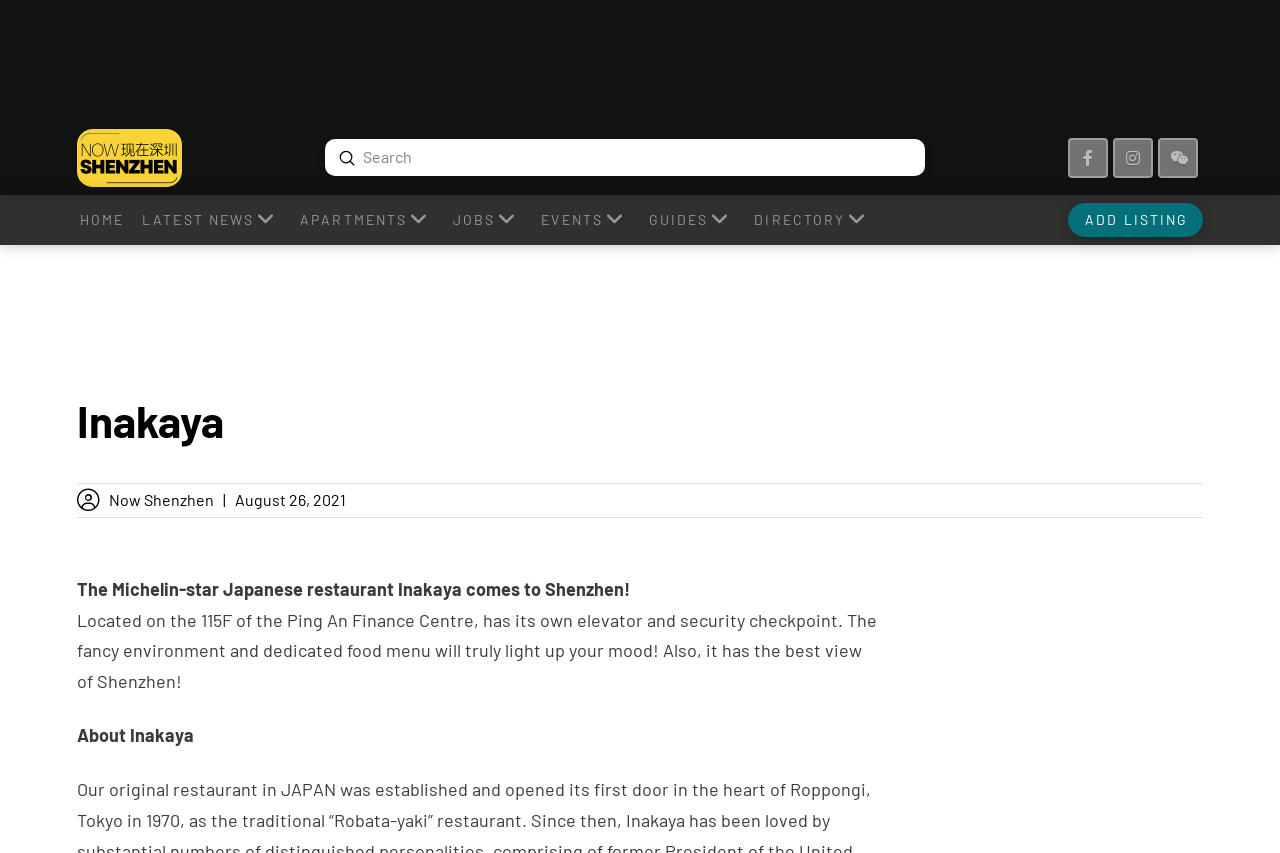Please look at the image and answer the question with a detailed explanation: What is the view of the restaurant?

According to the static text element, 'Also, it has the best view of Shenzhen!', the restaurant has the best view of Shenzhen.